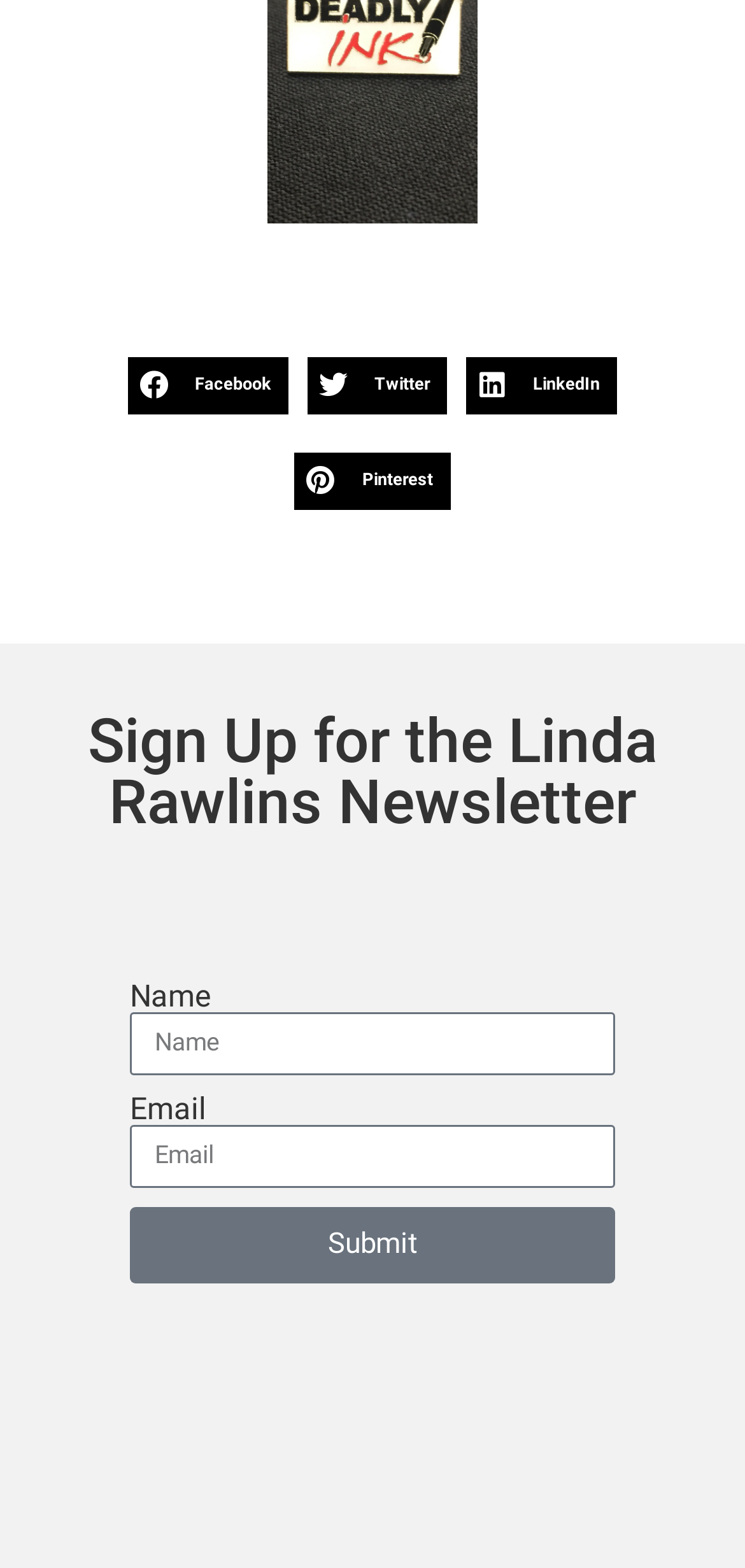What is the position of the 'Submit' button?
Provide a comprehensive and detailed answer to the question.

The 'Submit' button is positioned below the 'Name' and 'Email' textboxes, with a y1 coordinate of 0.769, indicating its vertical position.